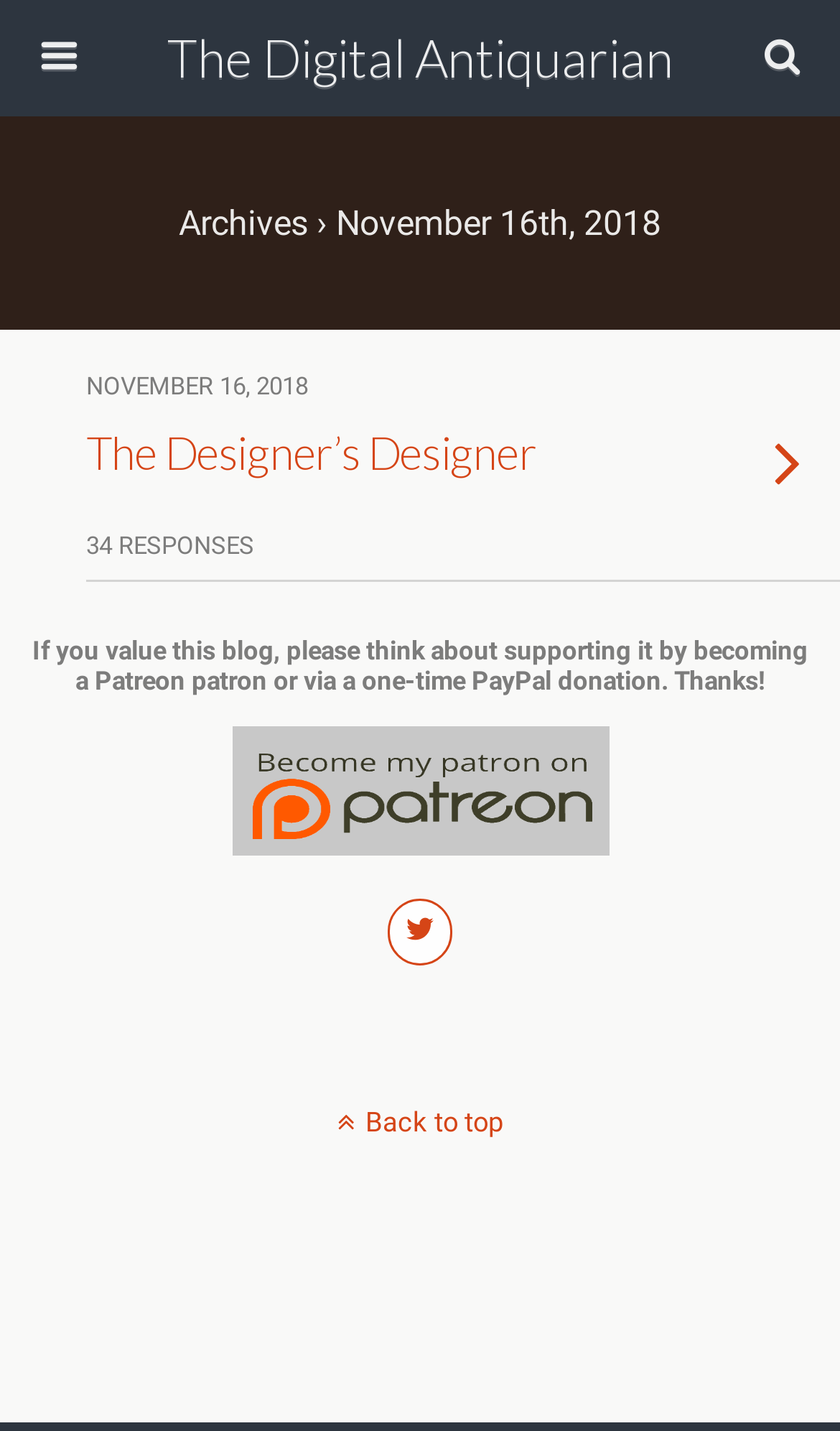Identify the coordinates of the bounding box for the element that must be clicked to accomplish the instruction: "Visit the archives".

[0.213, 0.142, 0.787, 0.17]